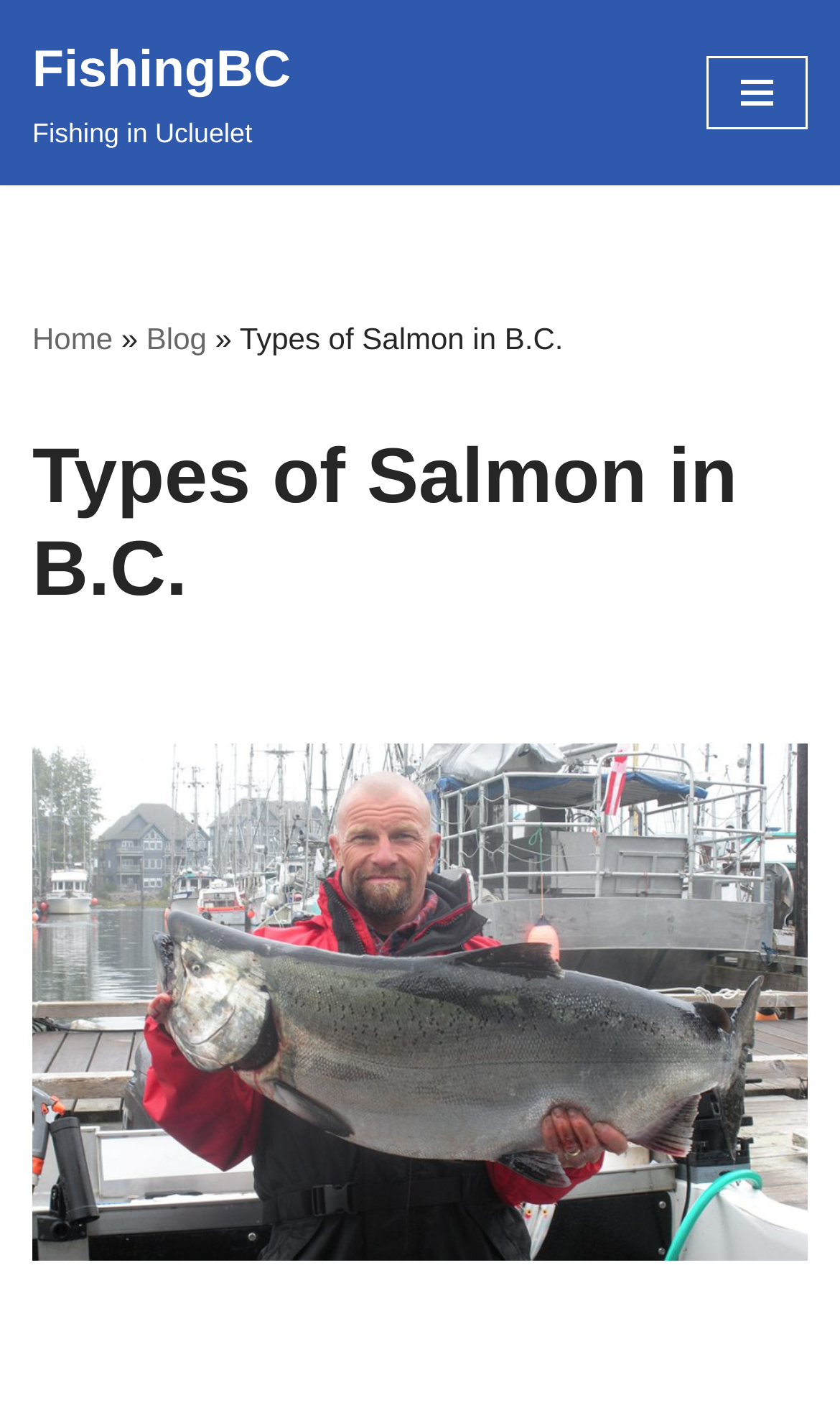How many links are there in the top navigation bar?
Could you please answer the question thoroughly and with as much detail as possible?

I counted the links in the top navigation bar and found that there are 3 links: 'FishingBC', 'Fishing in Ucluelet', and the 'Navigation Menu' button. Therefore, there are 3 links in the top navigation bar.